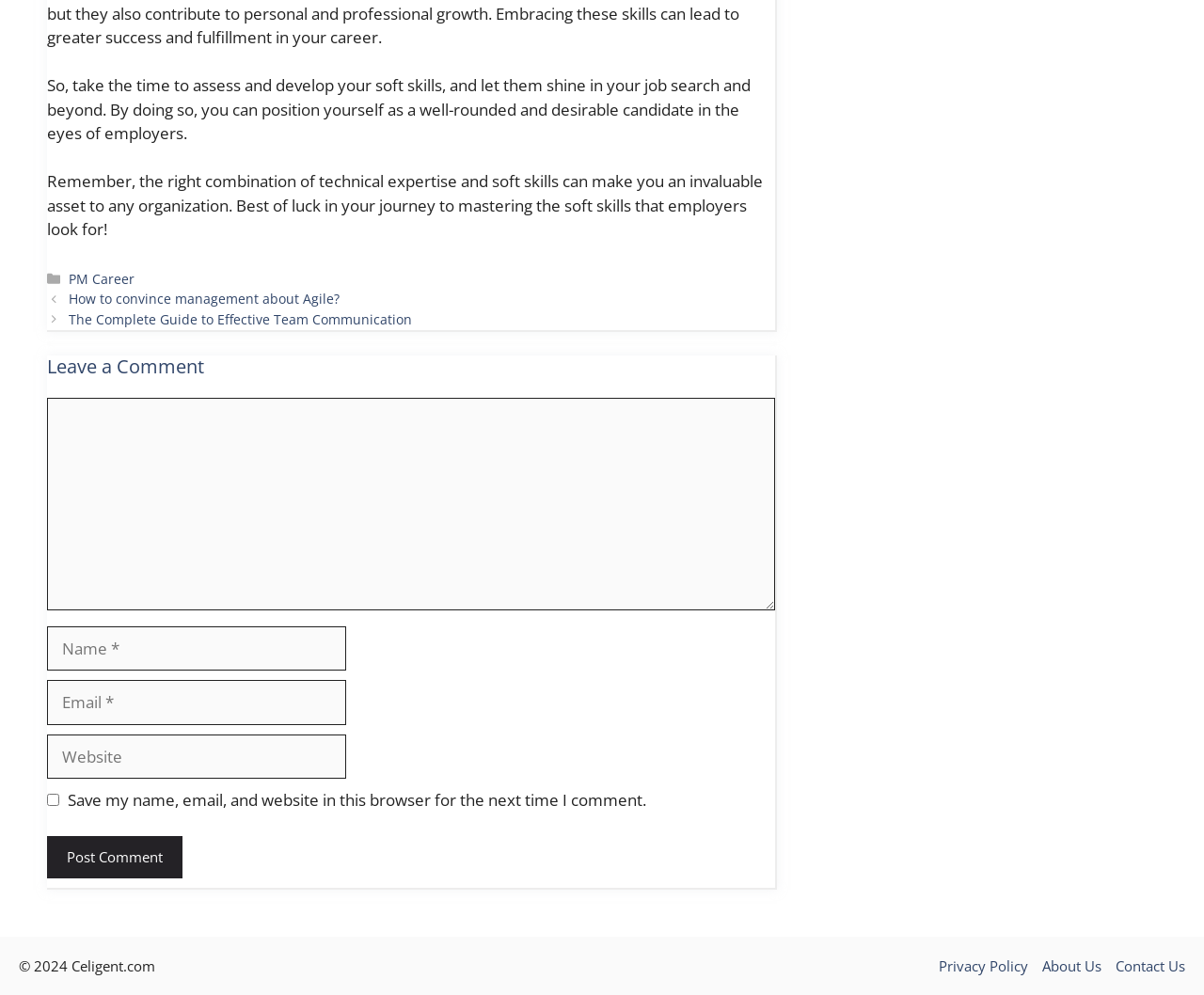Pinpoint the bounding box coordinates of the clickable area needed to execute the instruction: "Enter your name in the 'Name' field". The coordinates should be specified as four float numbers between 0 and 1, i.e., [left, top, right, bottom].

[0.039, 0.629, 0.288, 0.674]